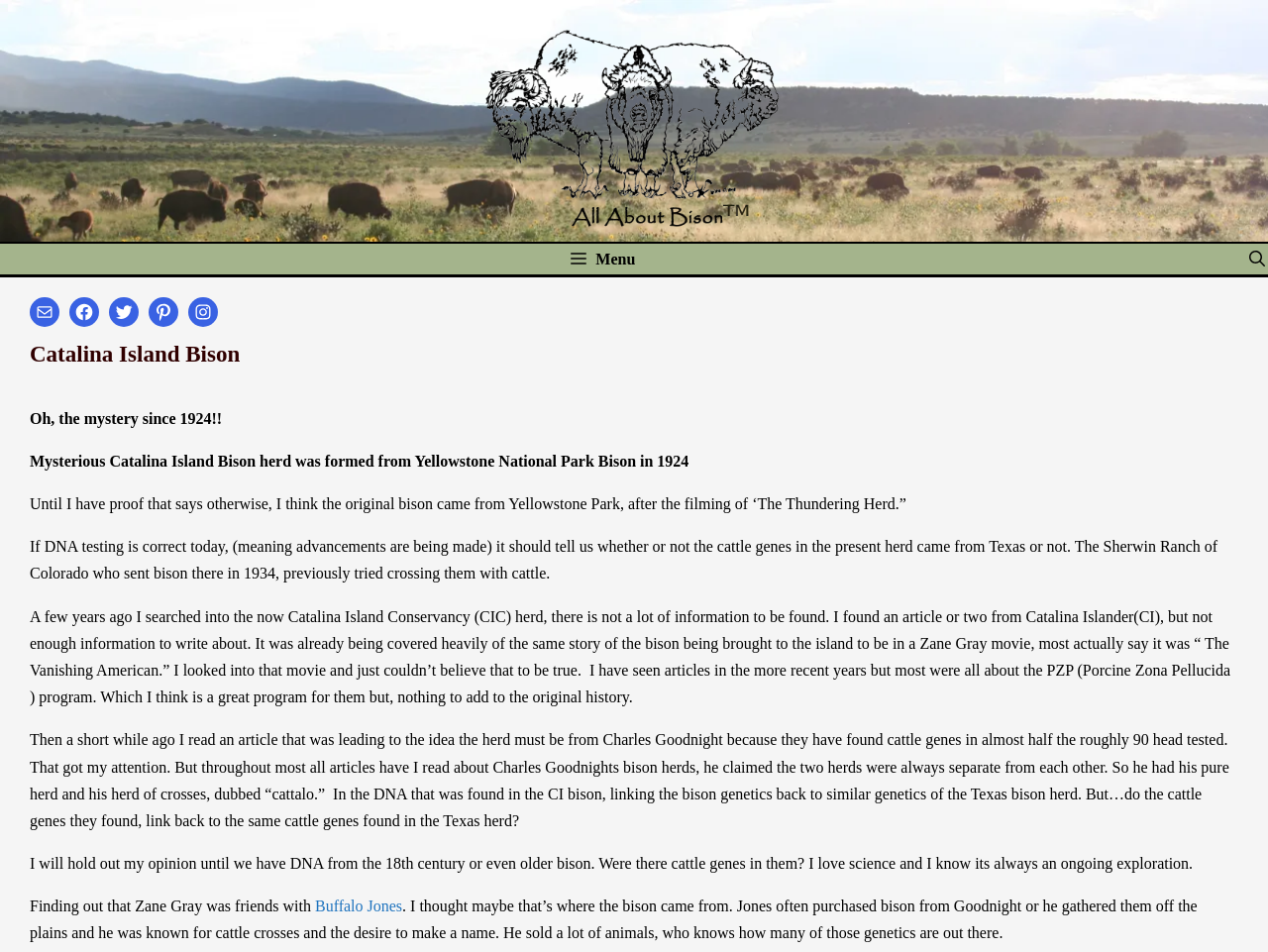Please find the bounding box coordinates of the element's region to be clicked to carry out this instruction: "Check 'Facebook'".

[0.055, 0.312, 0.078, 0.343]